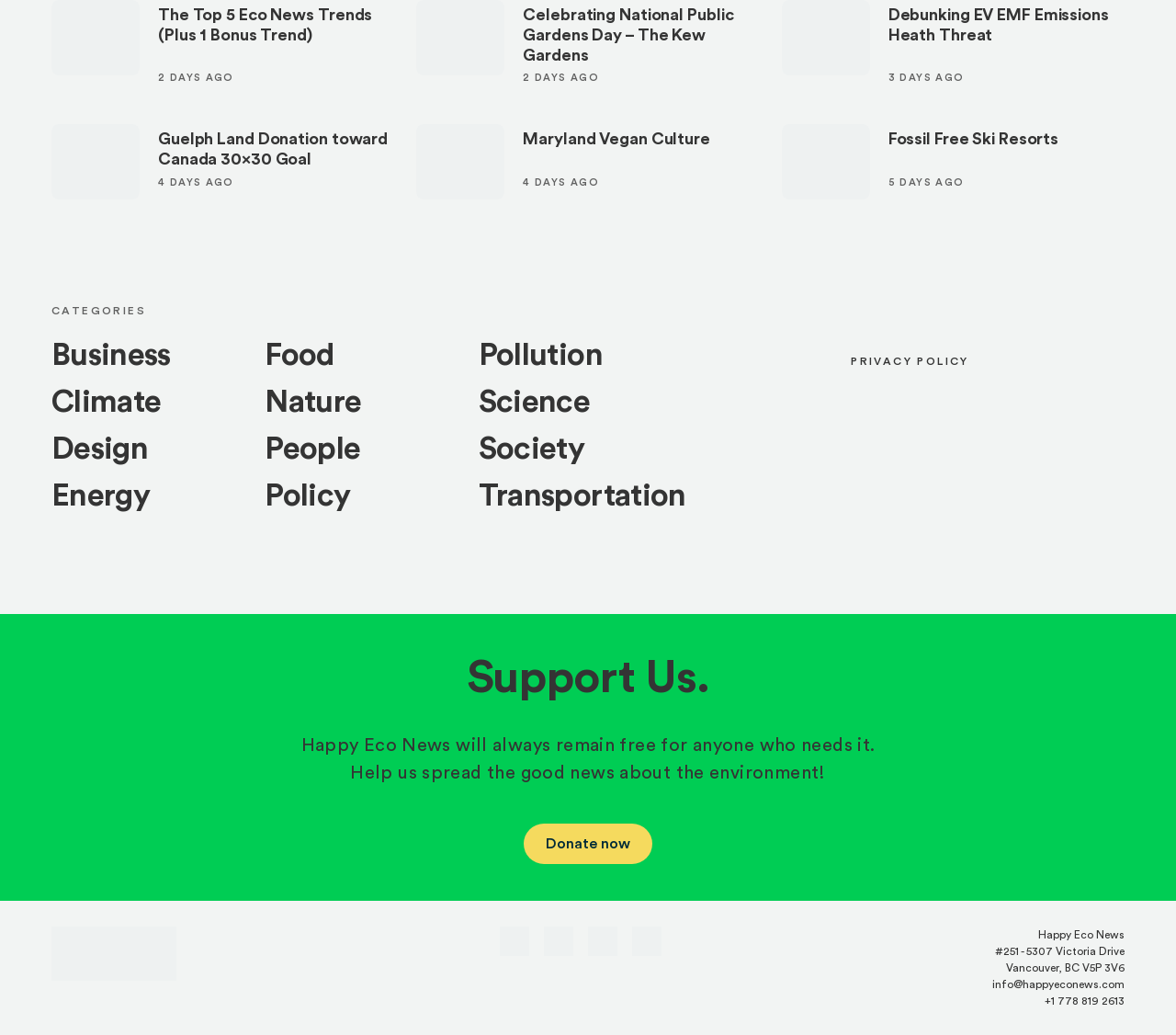Reply to the question with a single word or phrase:
What is the contact email address of the website?

info@happyeconews.com